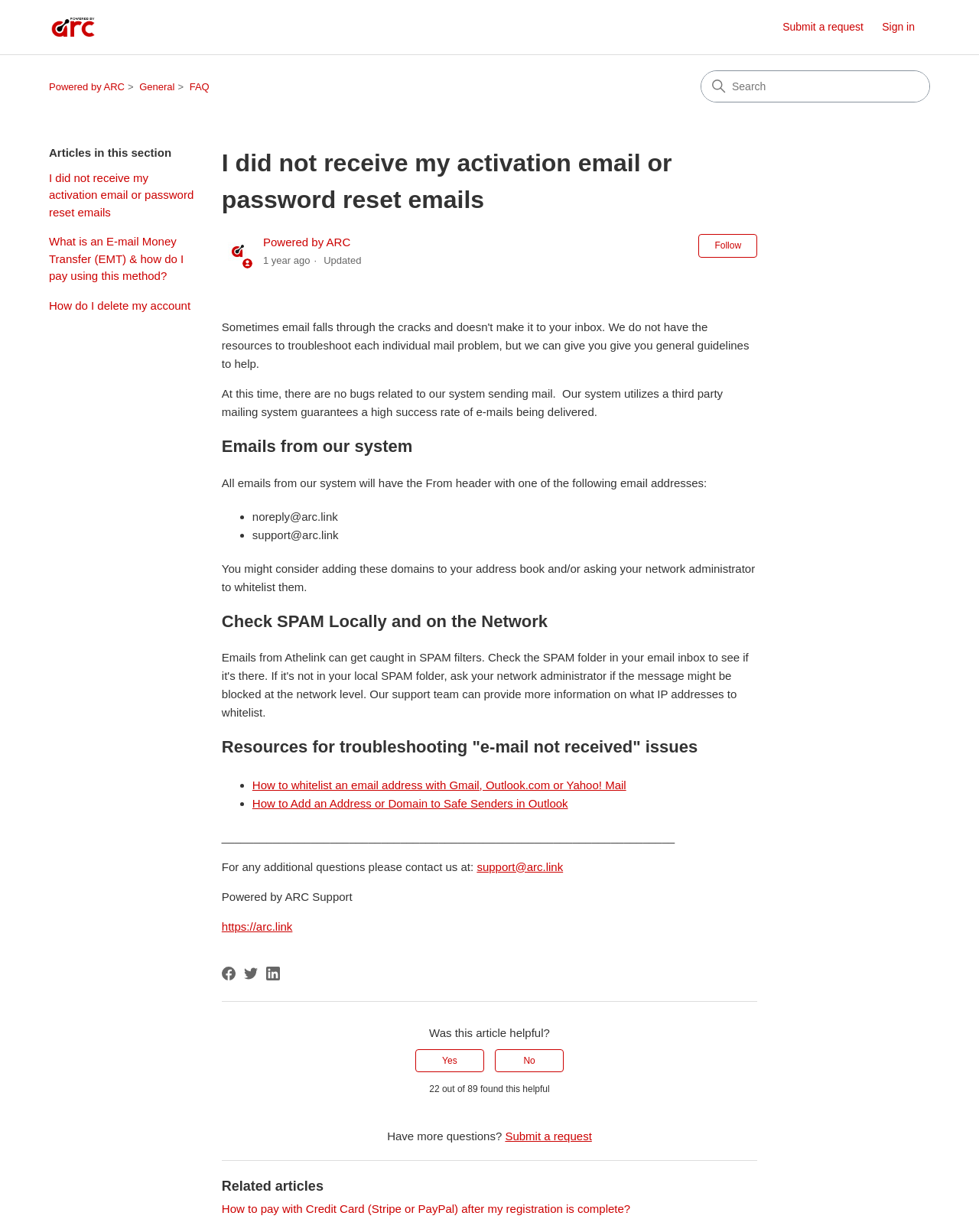Create a detailed description of the webpage's content and layout.

This webpage is a help center article titled "I did not receive my activation email or password reset emails" powered by ARC. At the top left, there is a link to the Powered by ARC Help Center home page, accompanied by an image. On the top right, there is a user navigation section with links to submit a request and sign in.

Below the navigation section, there is a current location navigation section with links to Powered by ARC, General, and FAQ. A search bar is located on the top right, allowing users to search for articles.

The main content of the article is divided into sections. The first section explains that sometimes email may not be delivered to the inbox and that the system uses a third-party mailing system with a high success rate of email delivery. It also provides email addresses that users might consider adding to their address book or asking their network administrator to whitelist.

The next section is titled "Check SPAM Locally and on the Network" and provides resources for troubleshooting "email not received" issues, including links to articles on how to whitelist an email address with Gmail, Outlook.com, or Yahoo! Mail, and how to add an address or domain to Safe Senders in Outlook.

The article then provides contact information for additional questions, including an email address and a link to the Powered by ARC Support page. A footer section at the bottom of the page contains links to share the article on Facebook, Twitter, and LinkedIn, as well as a section to rate the article's helpfulness and a link to submit a request.

On the right side of the article, there are related links to other articles, including "How to pay with Credit Card (Stripe or PayPal) after my registration is complete?"